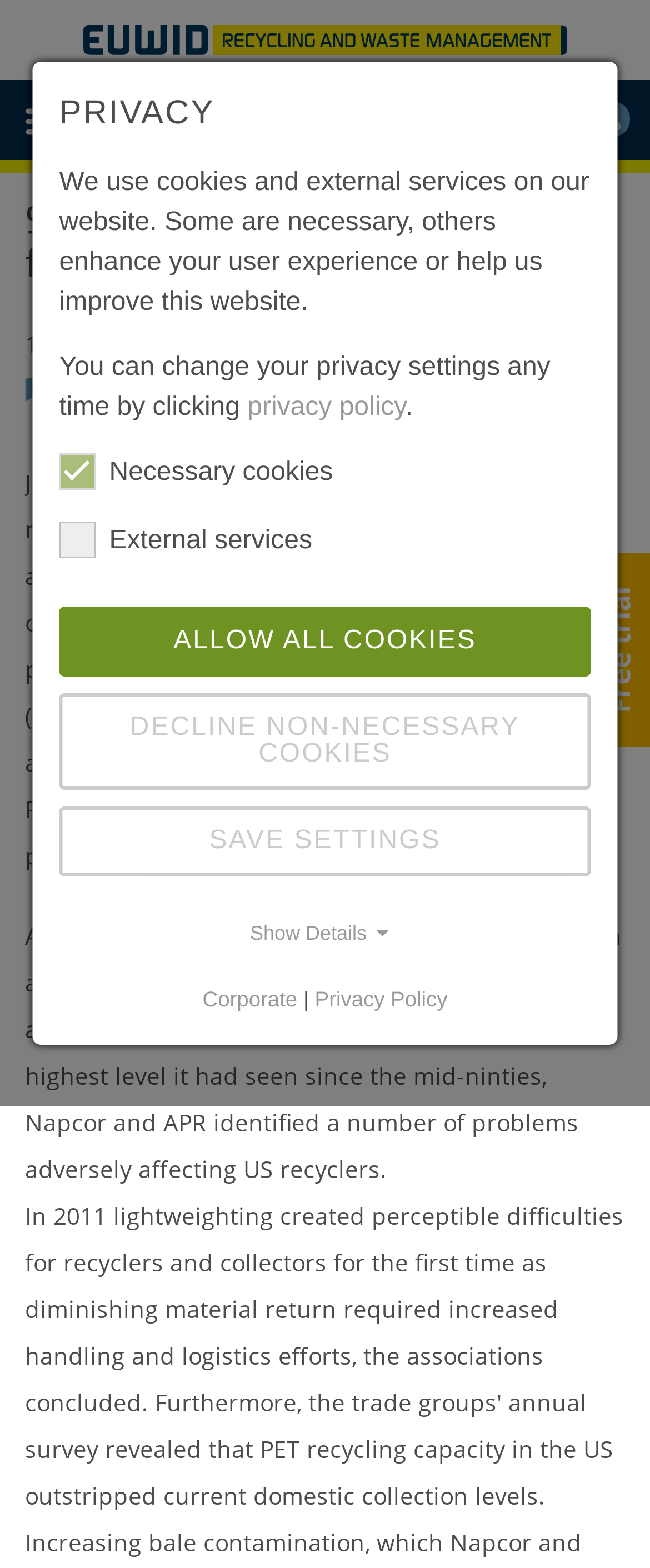Please provide a detailed answer to the question below based on the screenshot: 
What is the date of the article or report mentioned on the webpage?

The webpage displays a timestamp of 11 October 2012, indicating the date of the article or report being discussed.